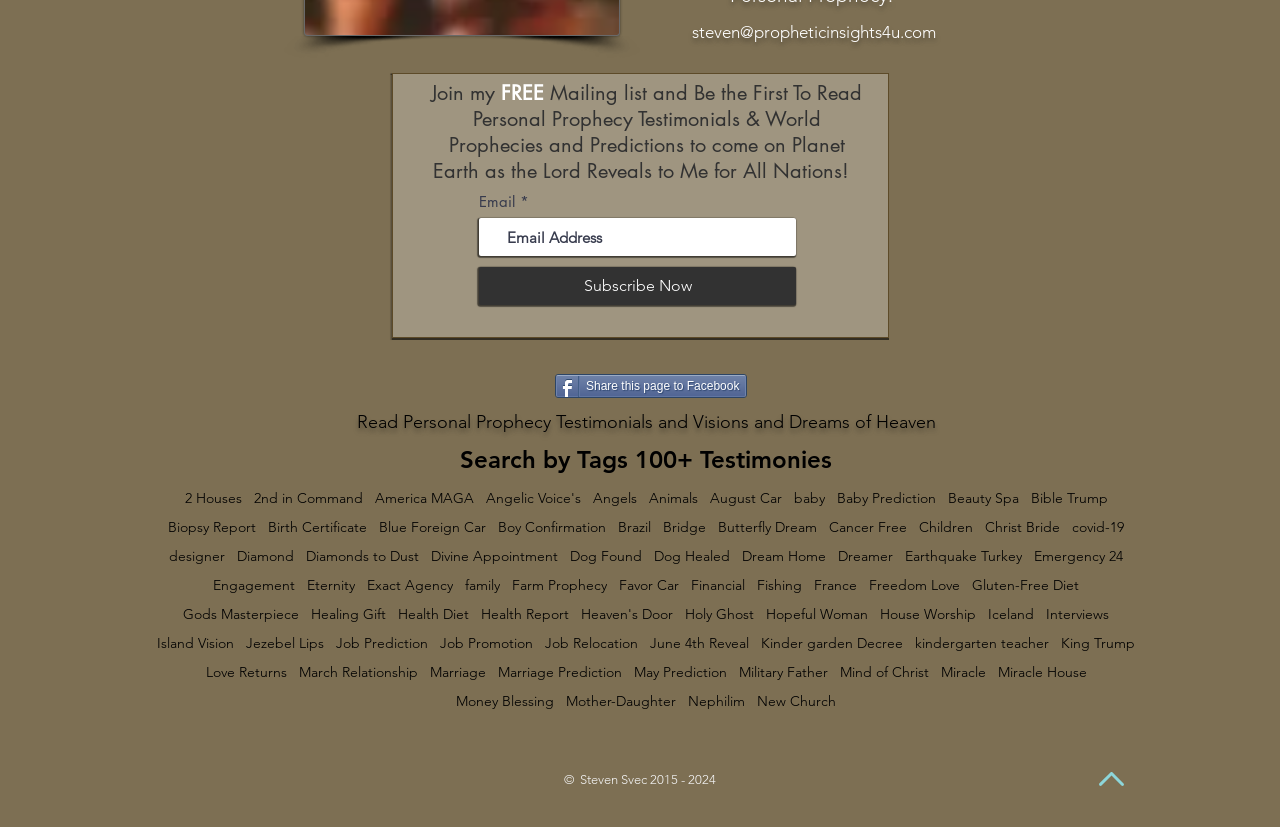Bounding box coordinates are specified in the format (top-left x, top-left y, bottom-right x, bottom-right y). All values are floating point numbers bounded between 0 and 1. Please provide the bounding box coordinate of the region this sentence describes: May Prediction

[0.495, 0.803, 0.568, 0.824]